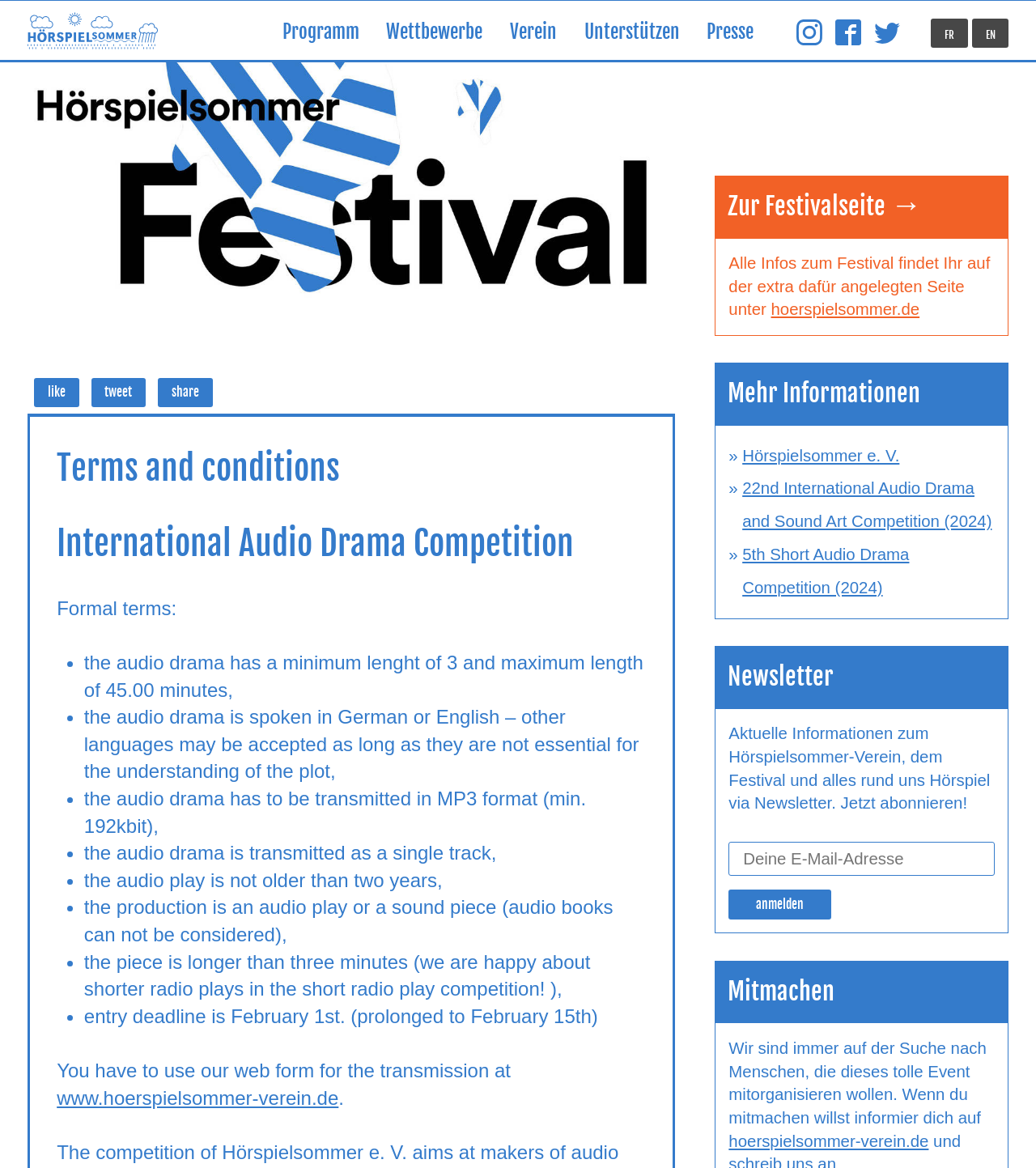Create a detailed narrative describing the layout and content of the webpage.

The webpage is about the Leipziger Hörspielsommer, an international audio drama competition and festival. At the top, there is a navigation menu with links to "Programm", "Wettbewerbe", "Verein", "Unterstützen", and "Presse". Below this menu, there are social media links to Facebook, Twitter, and Instagram.

The main content of the page is divided into several sections. The first section has a heading "17. Leipziger Hörspielsommer im Richard-Wagner-Hain Leipzig" and provides information about the terms and conditions of the international audio drama competition. This section includes a list of formal terms, such as the minimum and maximum length of the audio drama, language requirements, and transmission format.

To the right of this section, there is a column with links to "EN" and "FR", suggesting that the website is available in multiple languages. Below this column, there is a section with a heading "Zur Festivalseite →" that provides information about the festival and includes a link to the festival website.

Further down the page, there are sections with headings "Mehr Informationen", "Newsletter", and "Mitmachen". The "Mehr Informationen" section provides links to related websites, such as the Hörspielsommer e. V. website and the 22nd International Audio Drama and Sound Art Competition website. The "Newsletter" section allows users to subscribe to a newsletter to receive updates about the Hörspielsommer-Verein, the festival, and audio drama-related news. The "Mitmachen" section provides information about getting involved with the organization of the event.

Throughout the page, there are various UI elements, including links, headings, images, and text boxes. The layout is organized and easy to navigate, with clear headings and concise text.